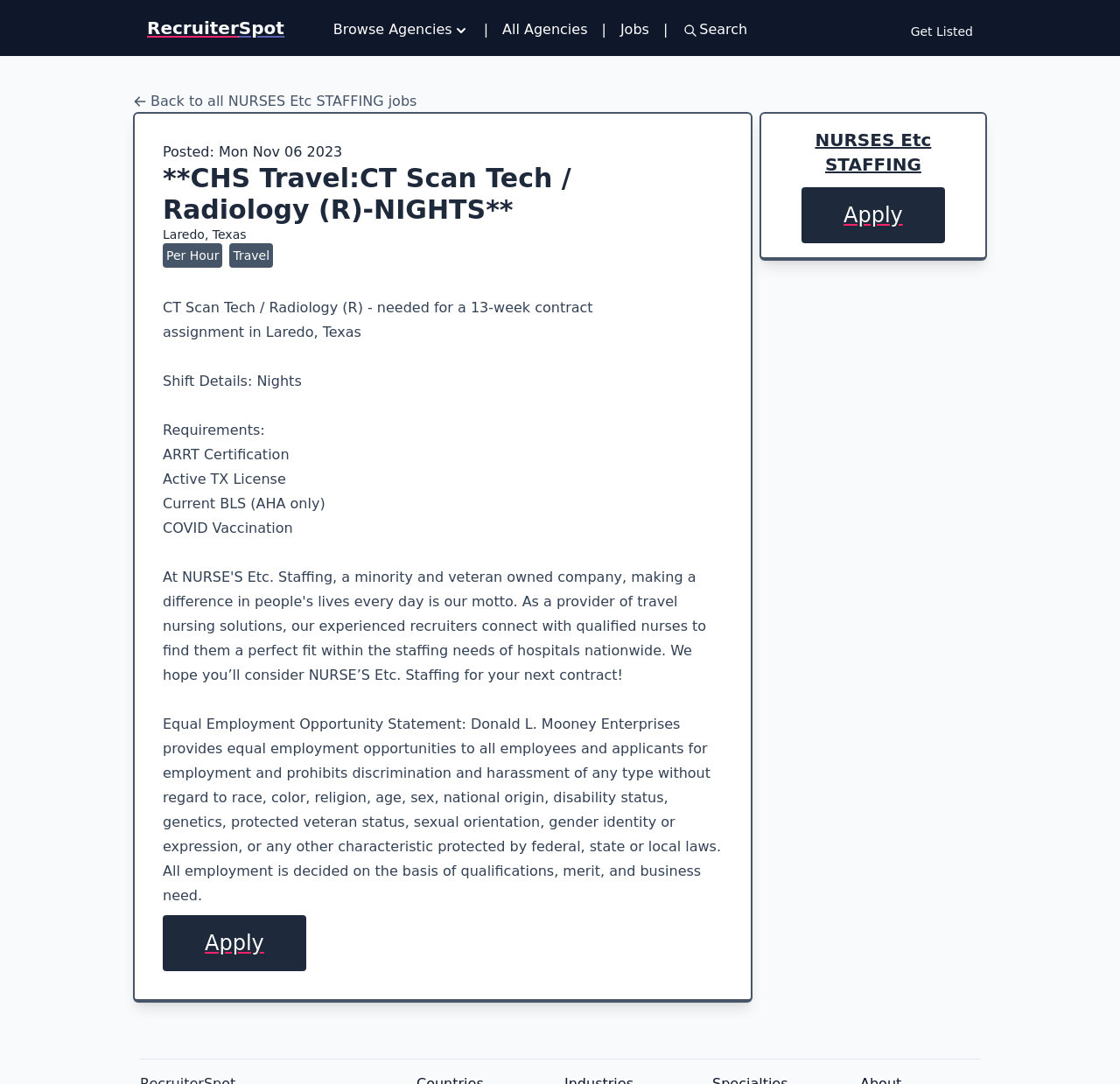Return the bounding box coordinates of the UI element that corresponds to this description: "All Agencies". The coordinates must be given as four float numbers in the range of 0 and 1, [left, top, right, bottom].

[0.448, 0.018, 0.525, 0.037]